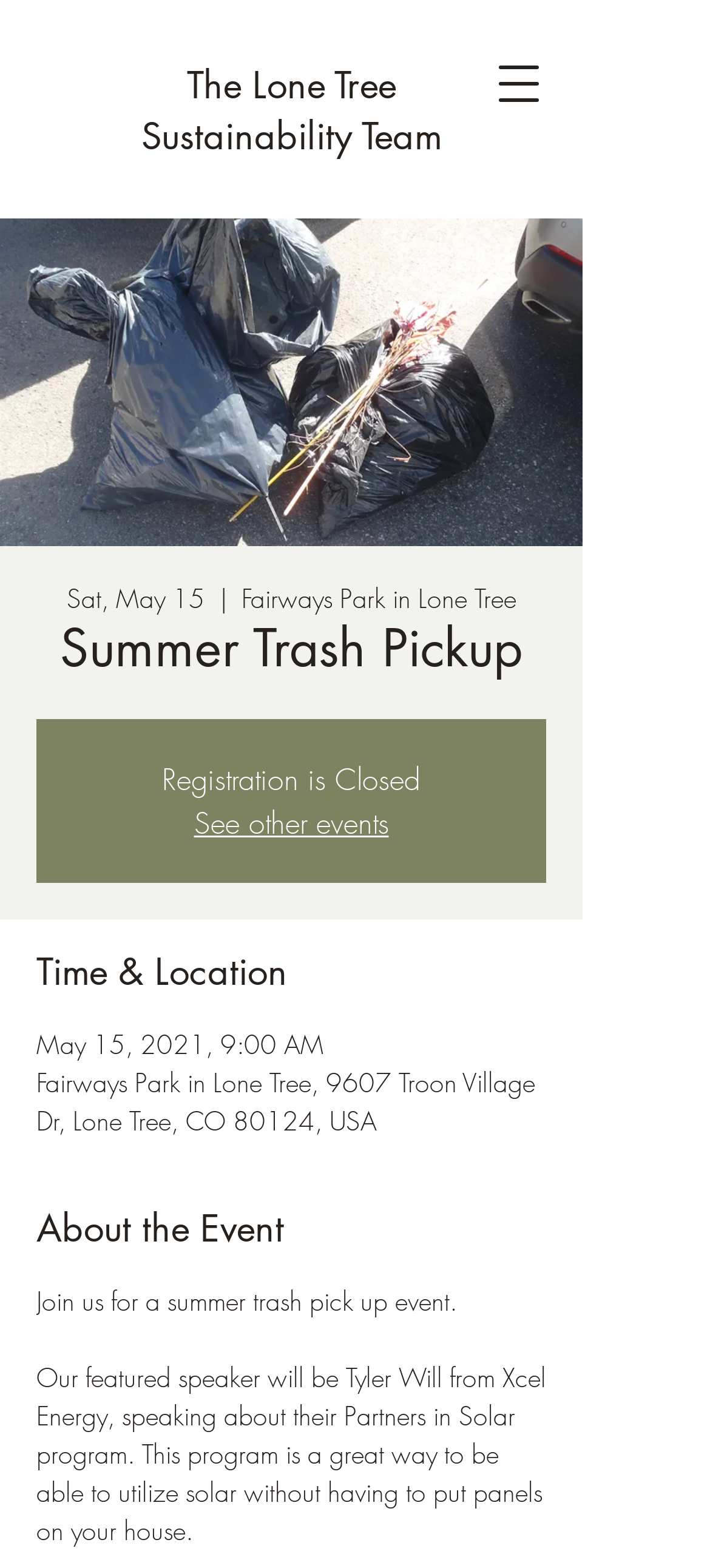Give a succinct answer to this question in a single word or phrase: 
Is registration still open for the event?

No